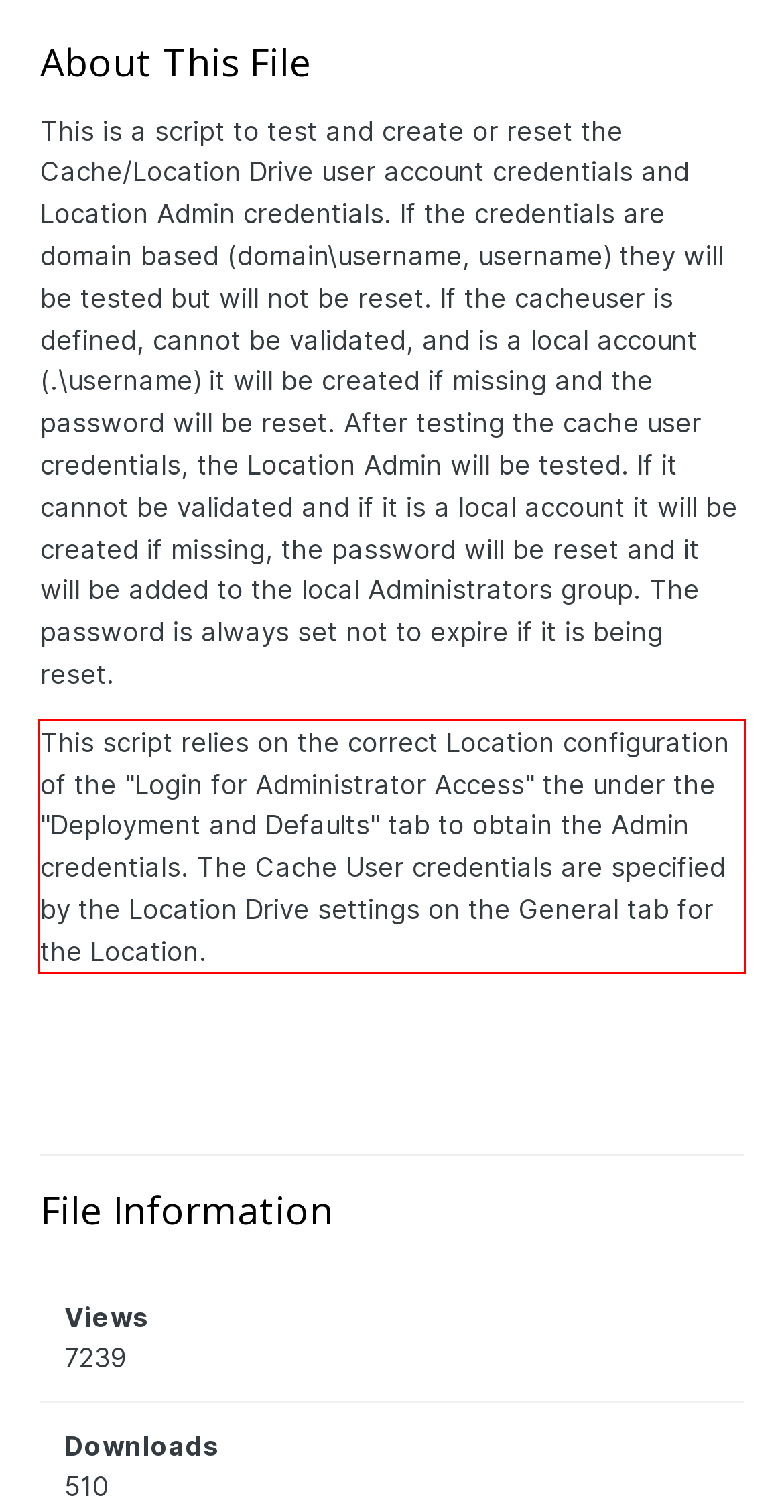Within the screenshot of a webpage, identify the red bounding box and perform OCR to capture the text content it contains.

This script relies on the correct Location configuration of the "Login for Administrator Access" the under the "Deployment and Defaults" tab to obtain the Admin credentials. The Cache User credentials are specified by the Location Drive settings on the General tab for the Location.